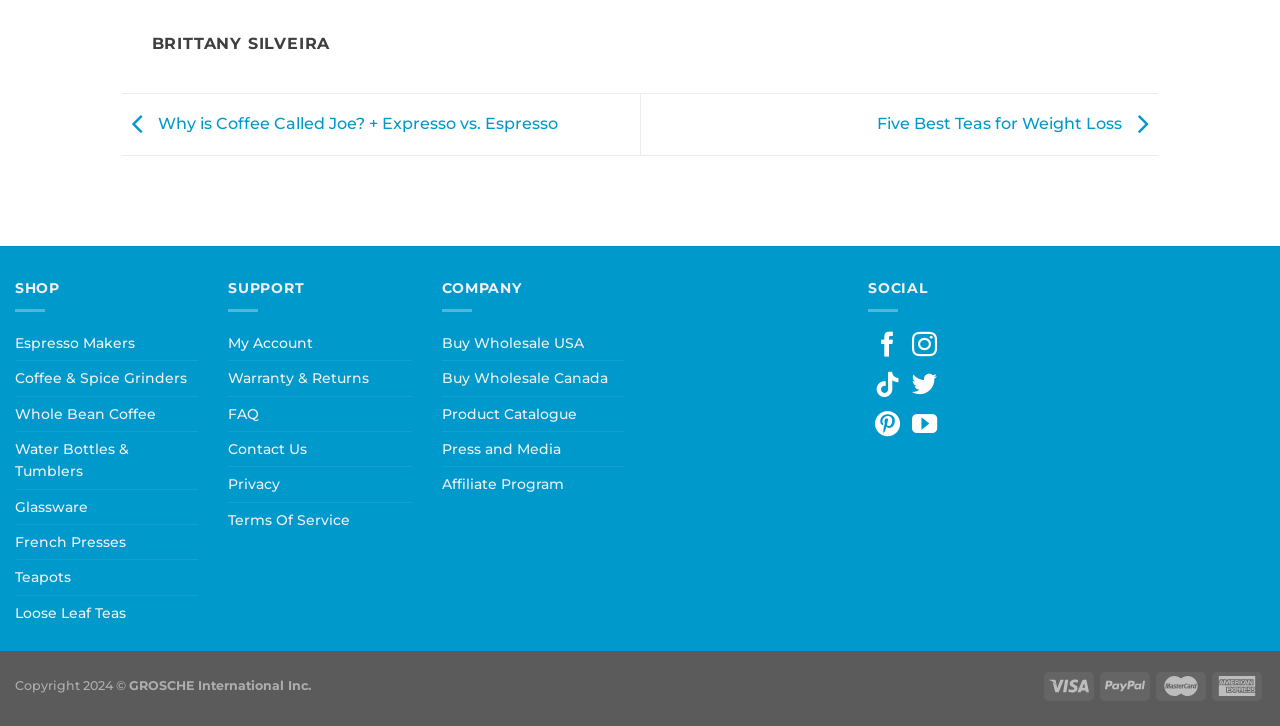Provide a one-word or brief phrase answer to the question:
What type of products are sold on the website?

Coffee and tea related products